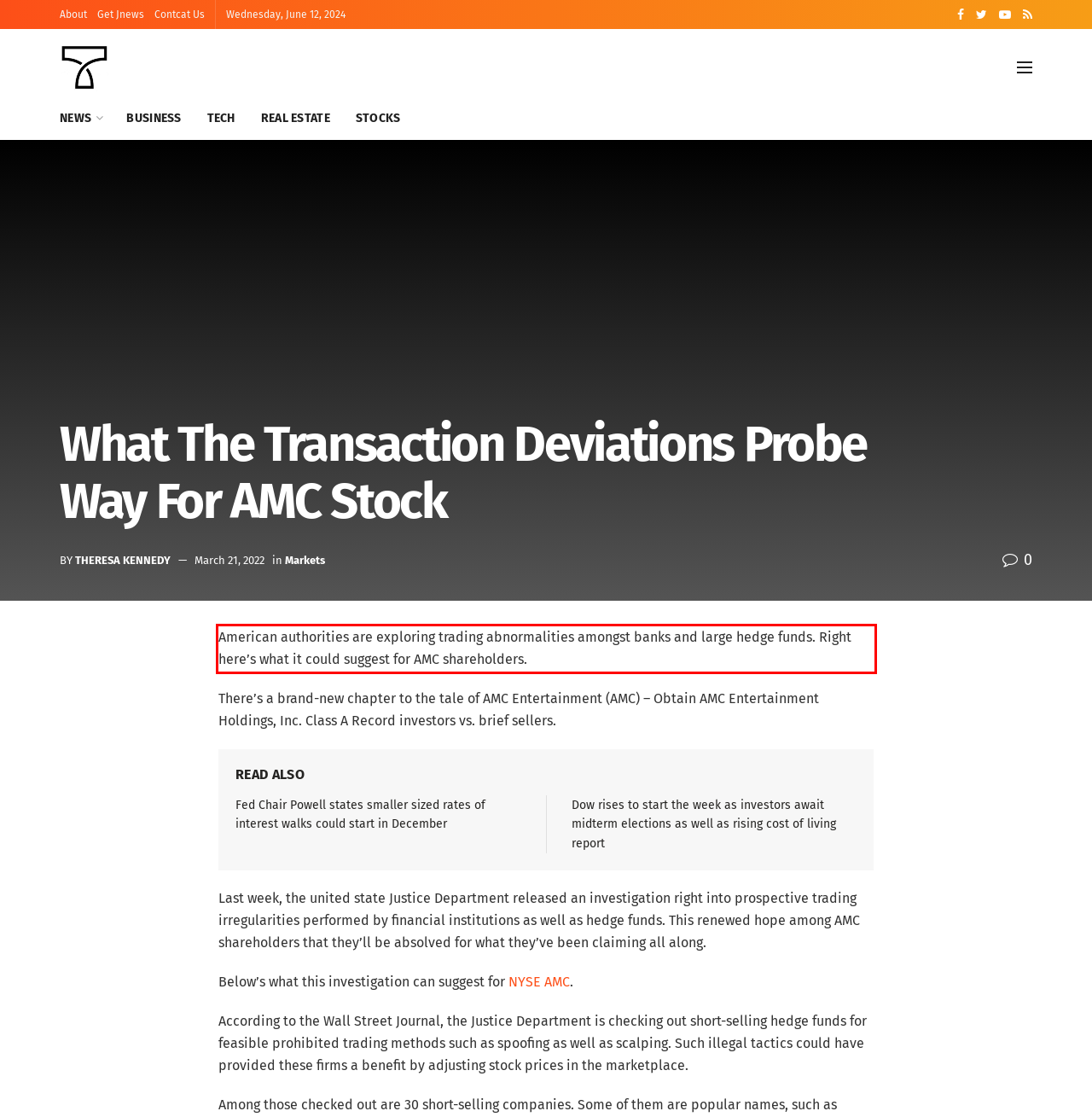Given the screenshot of a webpage, identify the red rectangle bounding box and recognize the text content inside it, generating the extracted text.

American authorities are exploring trading abnormalities amongst banks and large hedge funds. Right here’s what it could suggest for AMC shareholders.